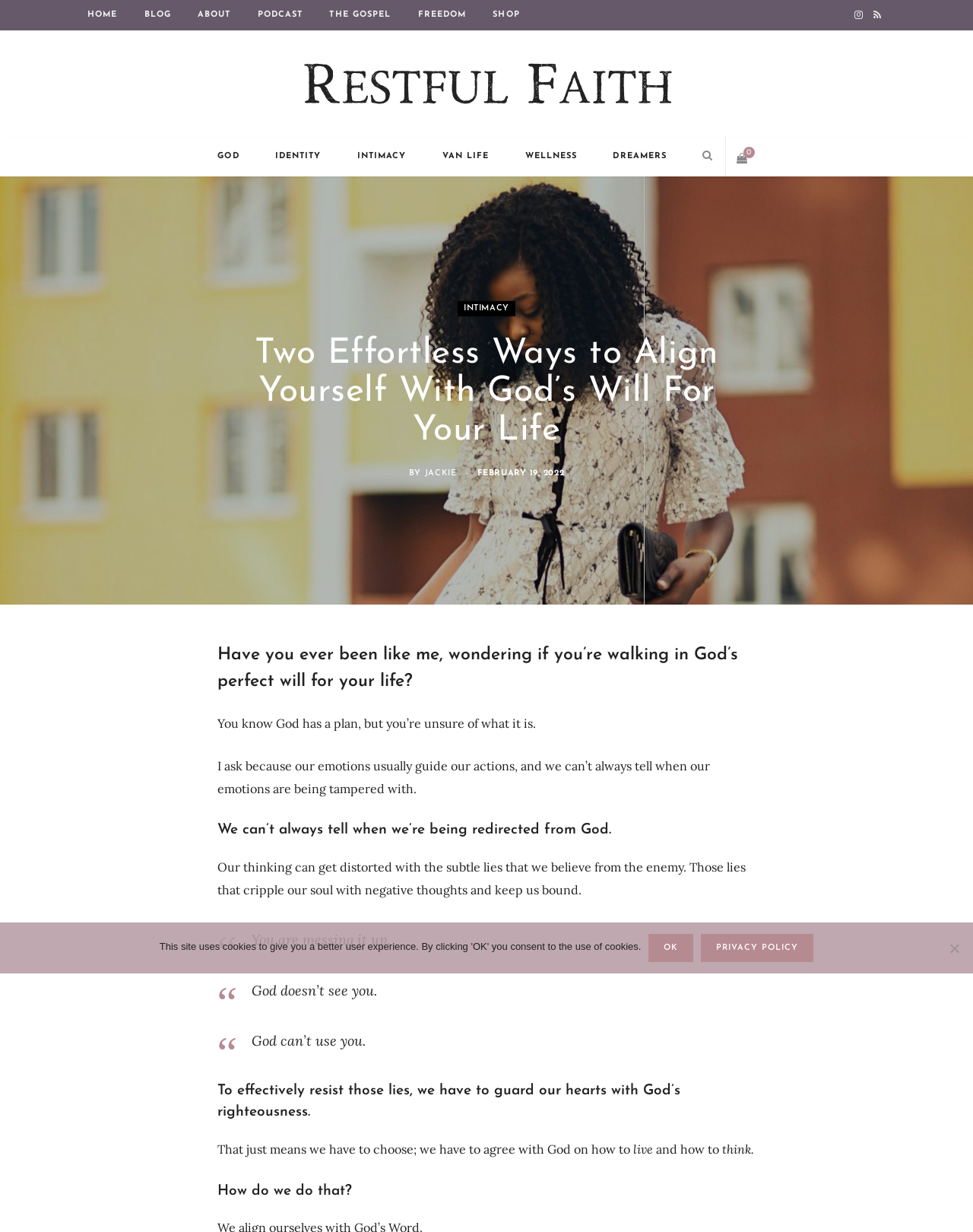Could you determine the bounding box coordinates of the clickable element to complete the instruction: "Open the SHOPPING CART"? Provide the coordinates as four float numbers between 0 and 1, i.e., [left, top, right, bottom].

[0.757, 0.111, 0.776, 0.143]